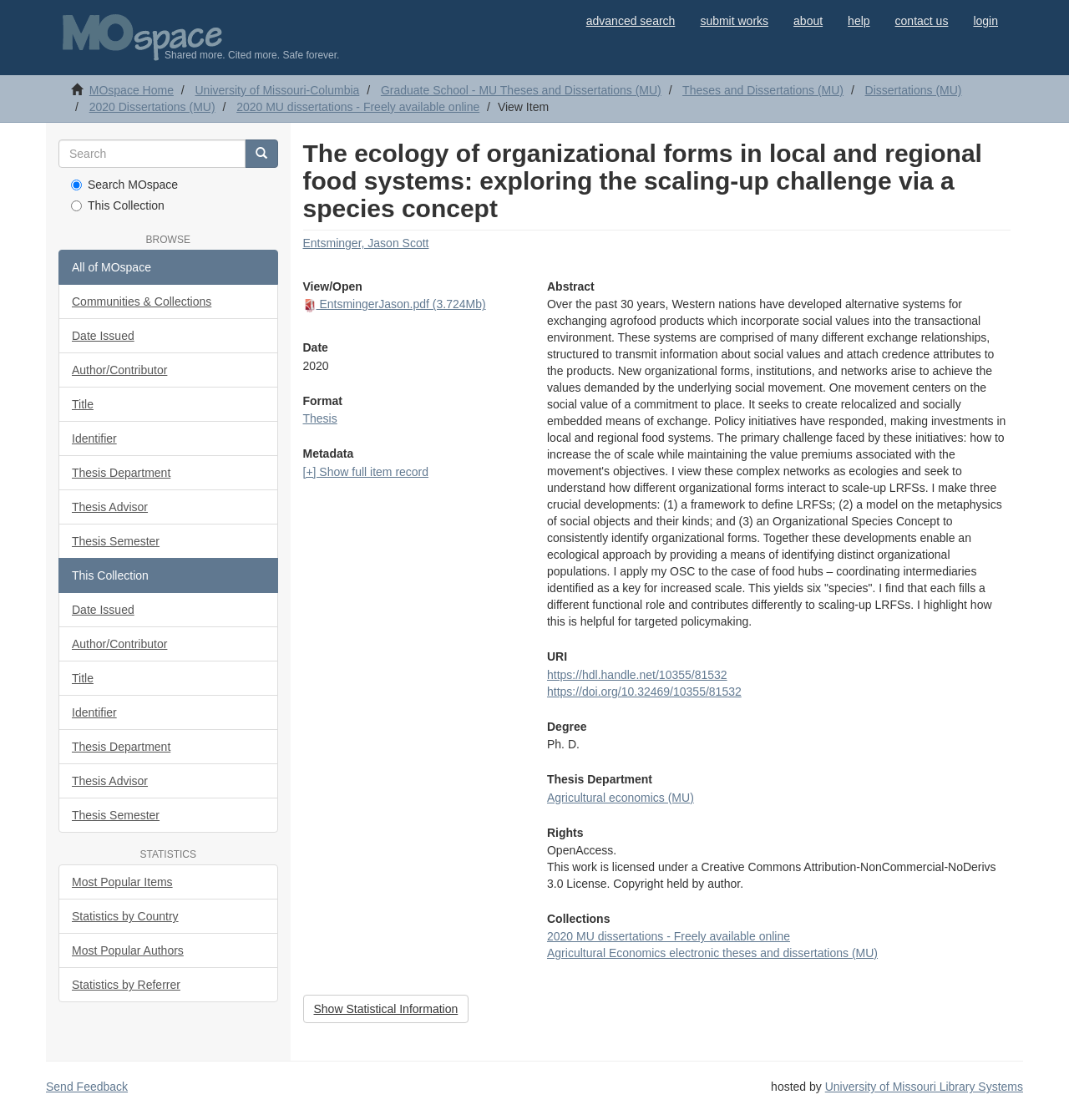Please provide the bounding box coordinates for the UI element as described: "Thesis Advisor". The coordinates must be four floats between 0 and 1, represented as [left, top, right, bottom].

[0.055, 0.682, 0.26, 0.713]